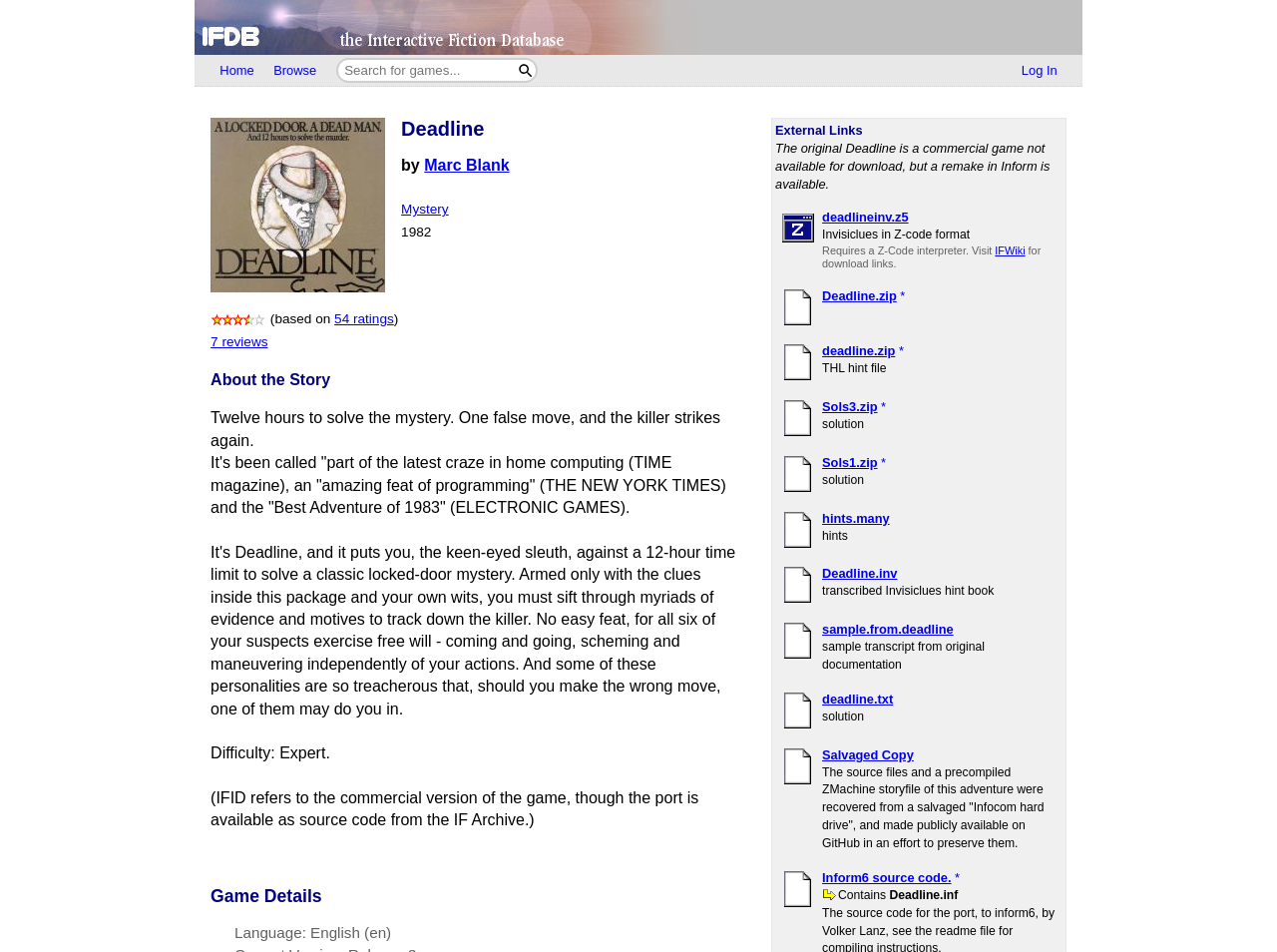Determine the bounding box coordinates of the area to click in order to meet this instruction: "Click the 'Home' link".

[0.153, 0.0, 0.847, 0.058]